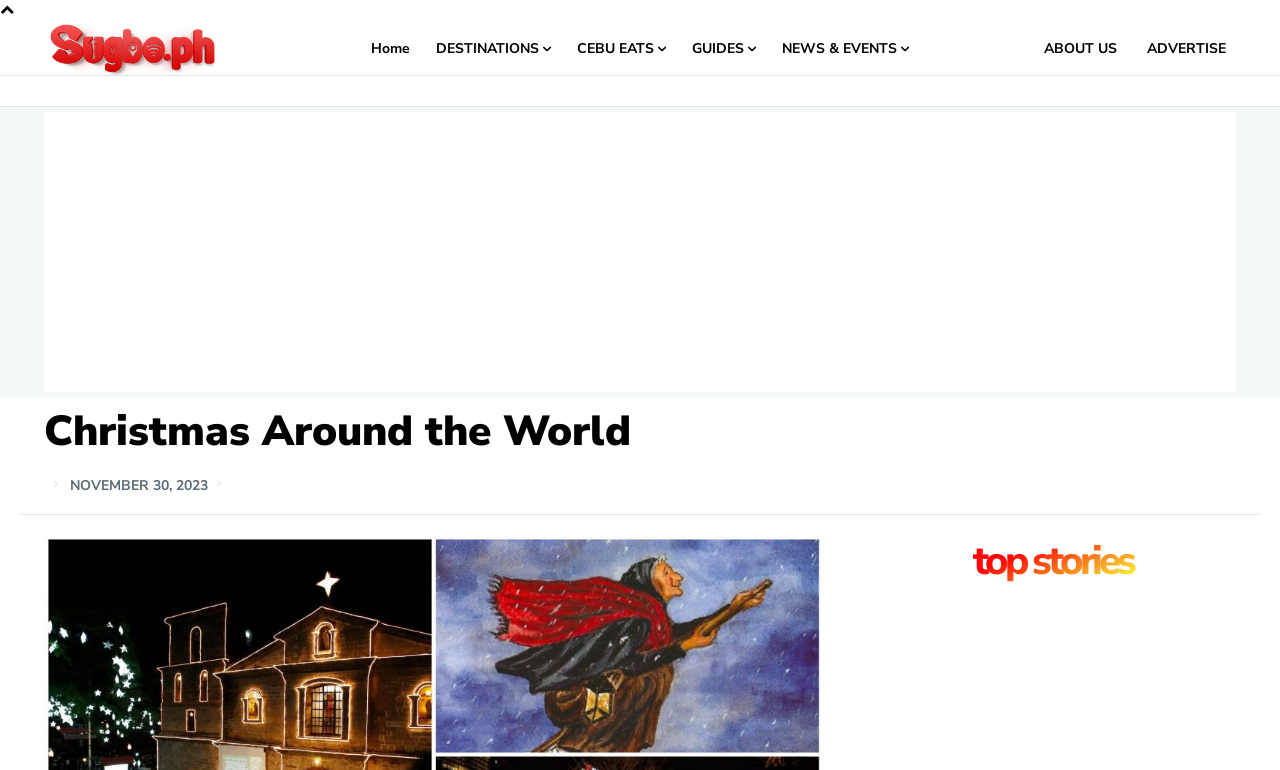Please find and provide the title of the webpage.

Christmas Around the World